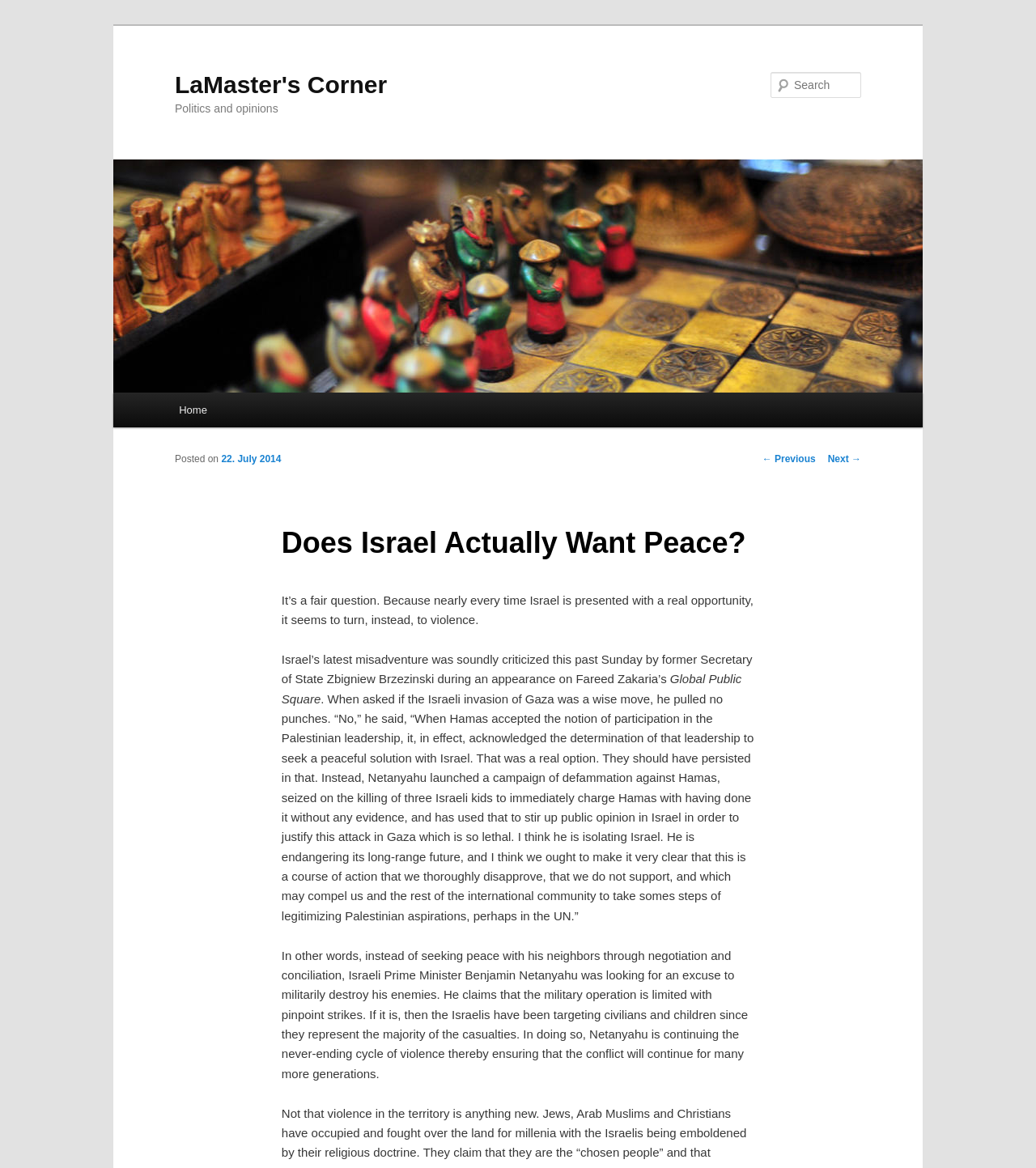What is the name of the website?
From the screenshot, provide a brief answer in one word or phrase.

LaMaster's Corner